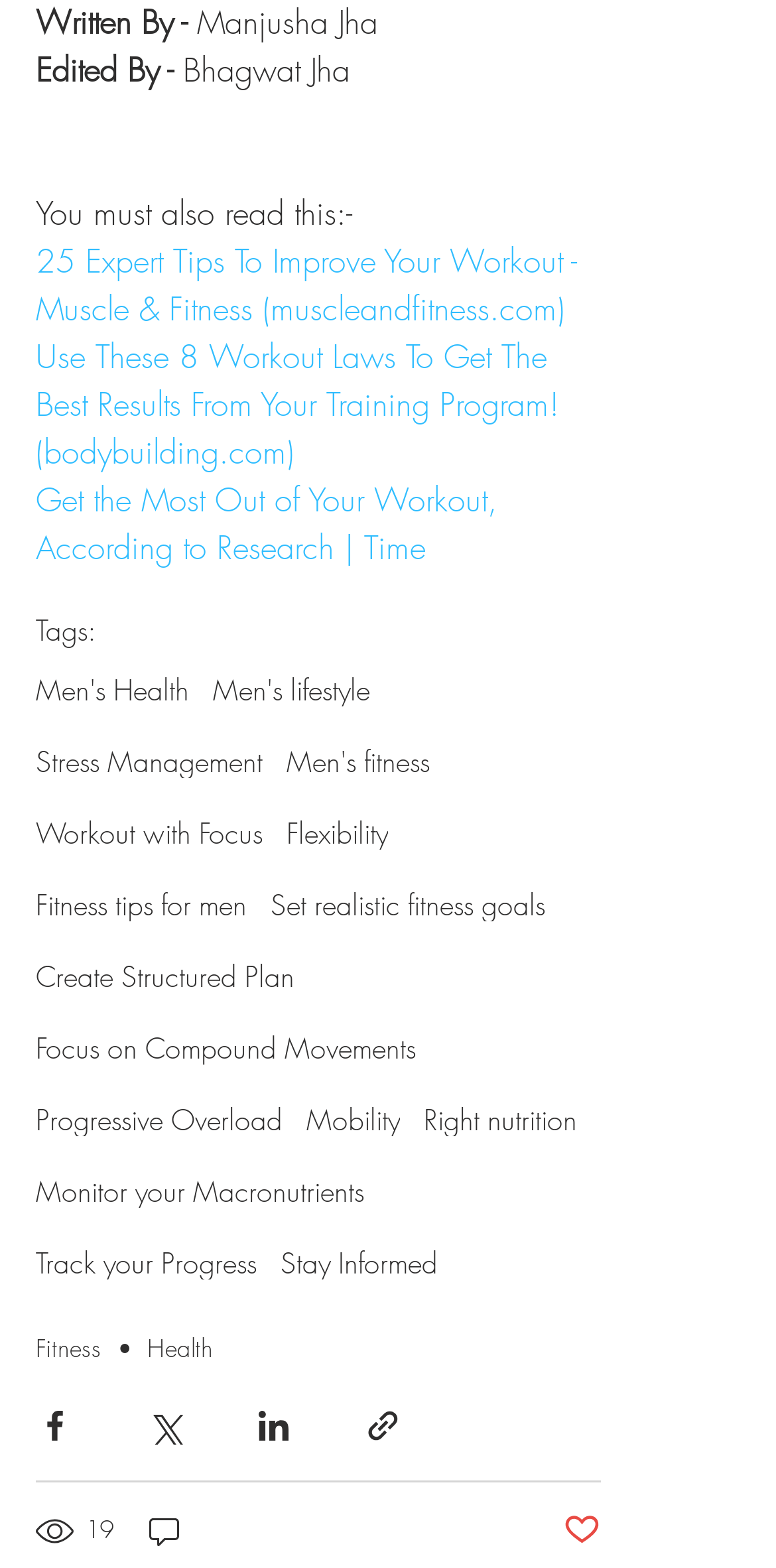Please pinpoint the bounding box coordinates for the region I should click to adhere to this instruction: "Read the article about Fitness".

[0.046, 0.848, 0.131, 0.87]